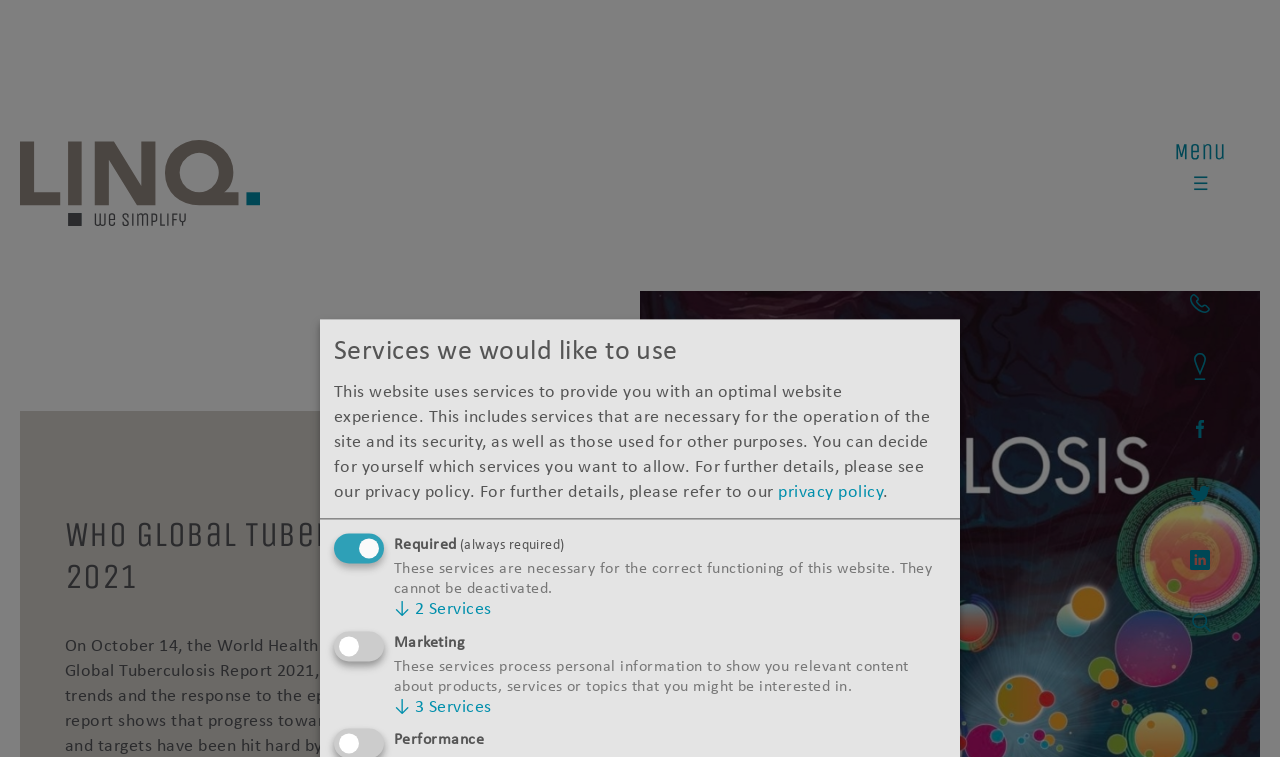Could you specify the bounding box coordinates for the clickable section to complete the following instruction: "Open the menu"?

[0.914, 0.185, 0.961, 0.256]